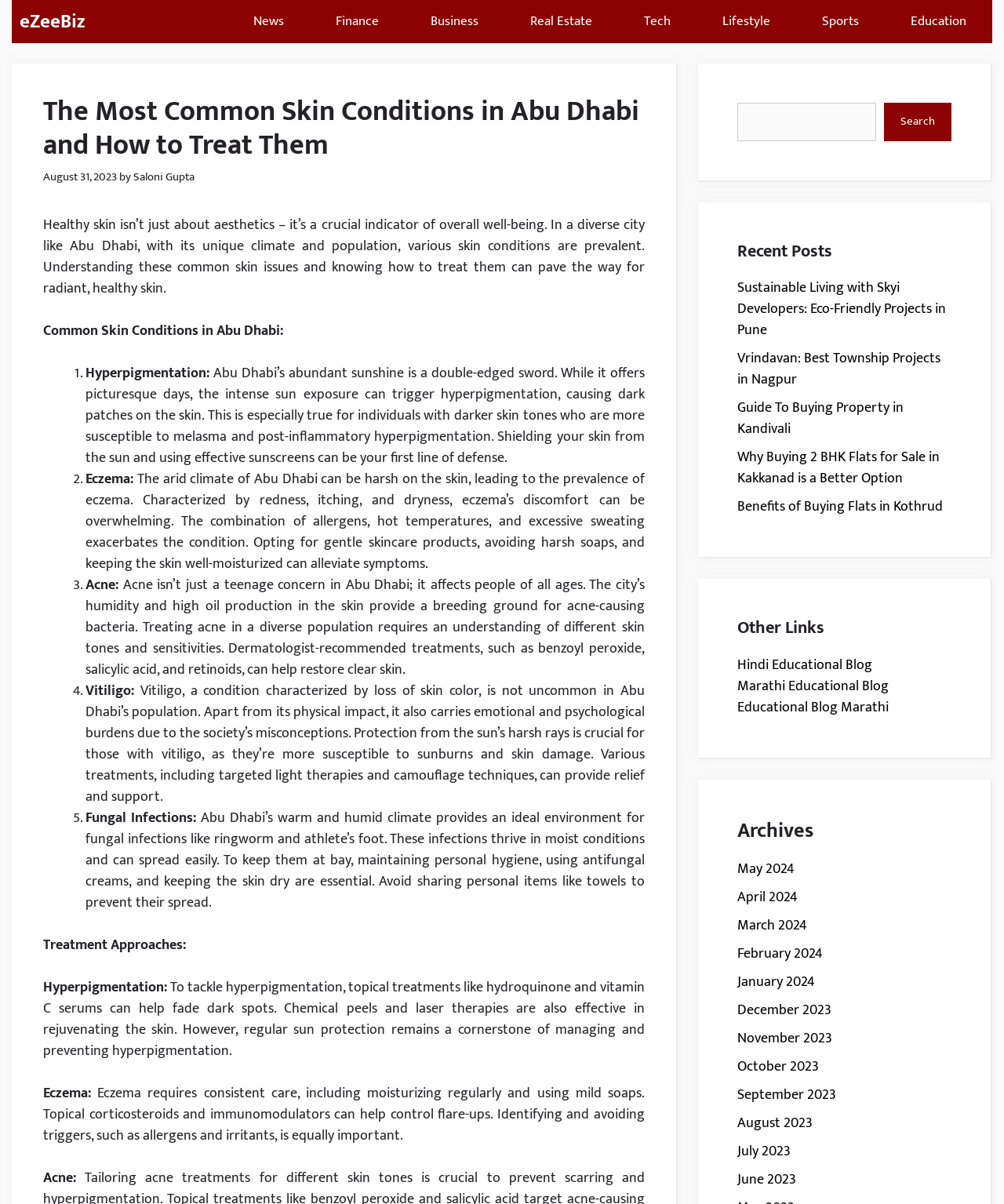Please specify the bounding box coordinates for the clickable region that will help you carry out the instruction: "View the article about The Most Common Skin Conditions in Abu Dhabi and How to Treat Them".

[0.043, 0.079, 0.642, 0.155]